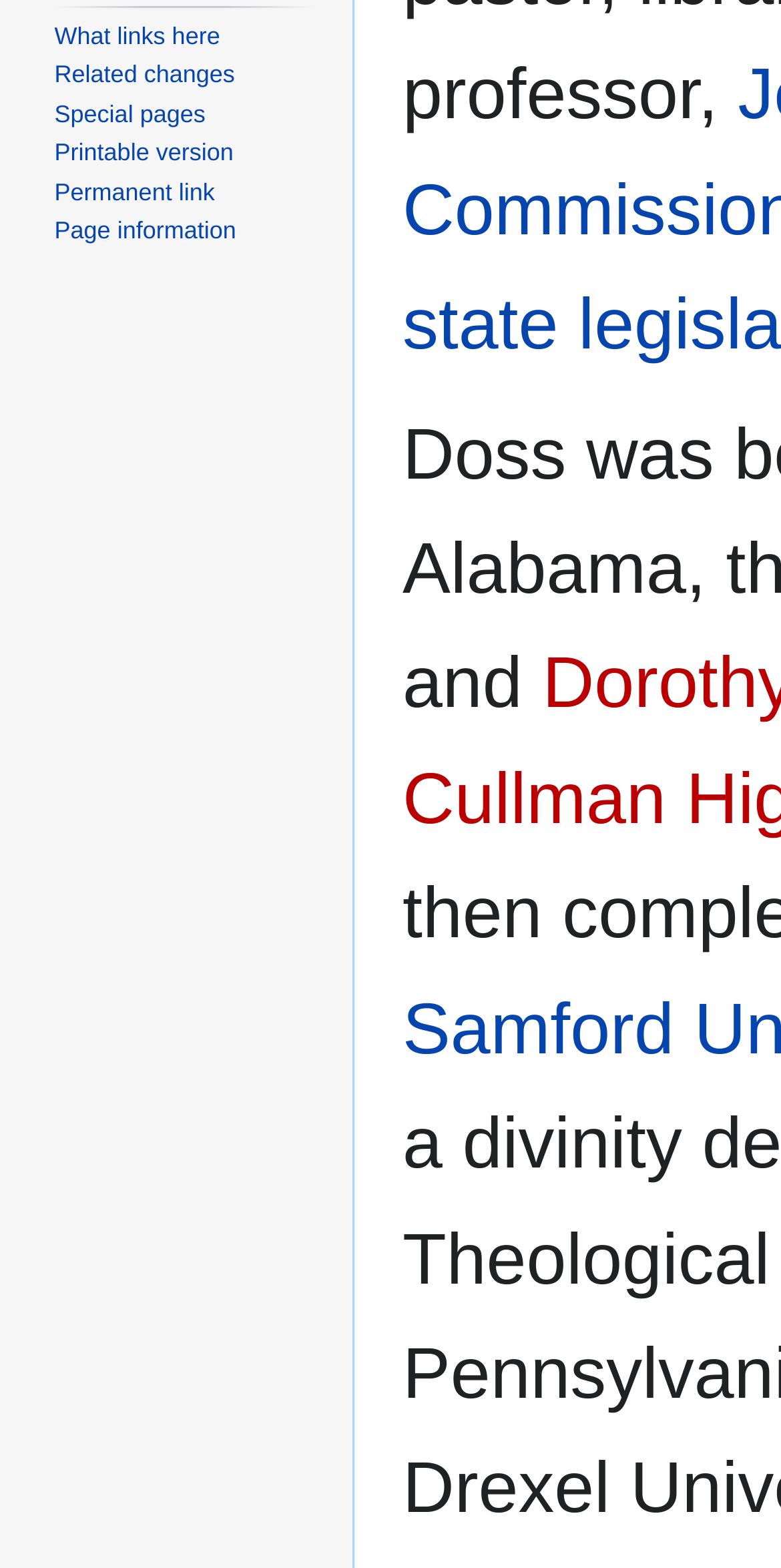Determine the bounding box coordinates for the HTML element described here: "communication".

None